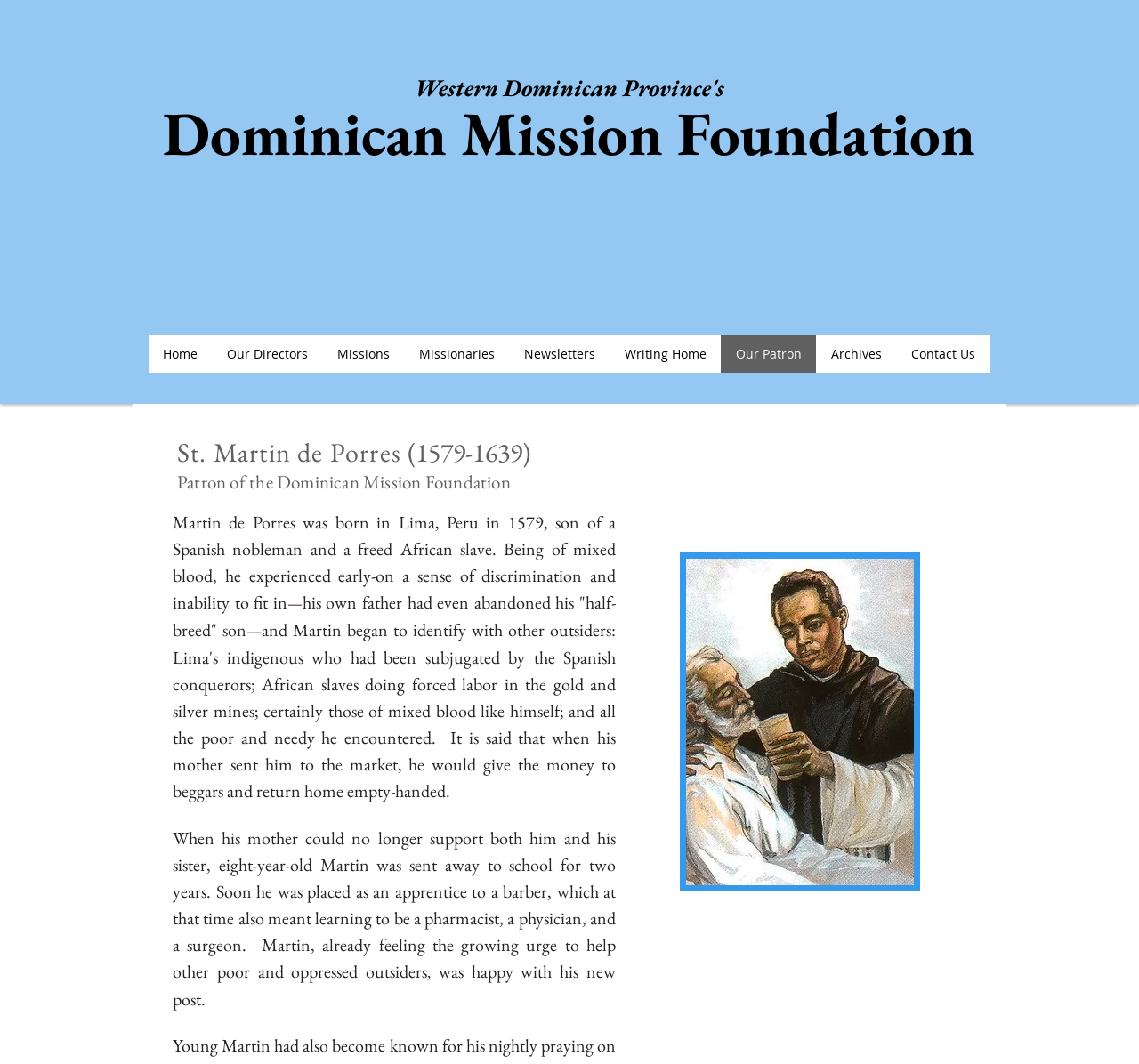Could you determine the bounding box coordinates of the clickable element to complete the instruction: "Read about 'St. Martin de Porres (1579-1639)'"? Provide the coordinates as four float numbers between 0 and 1, i.e., [left, top, right, bottom].

[0.155, 0.409, 0.845, 0.441]